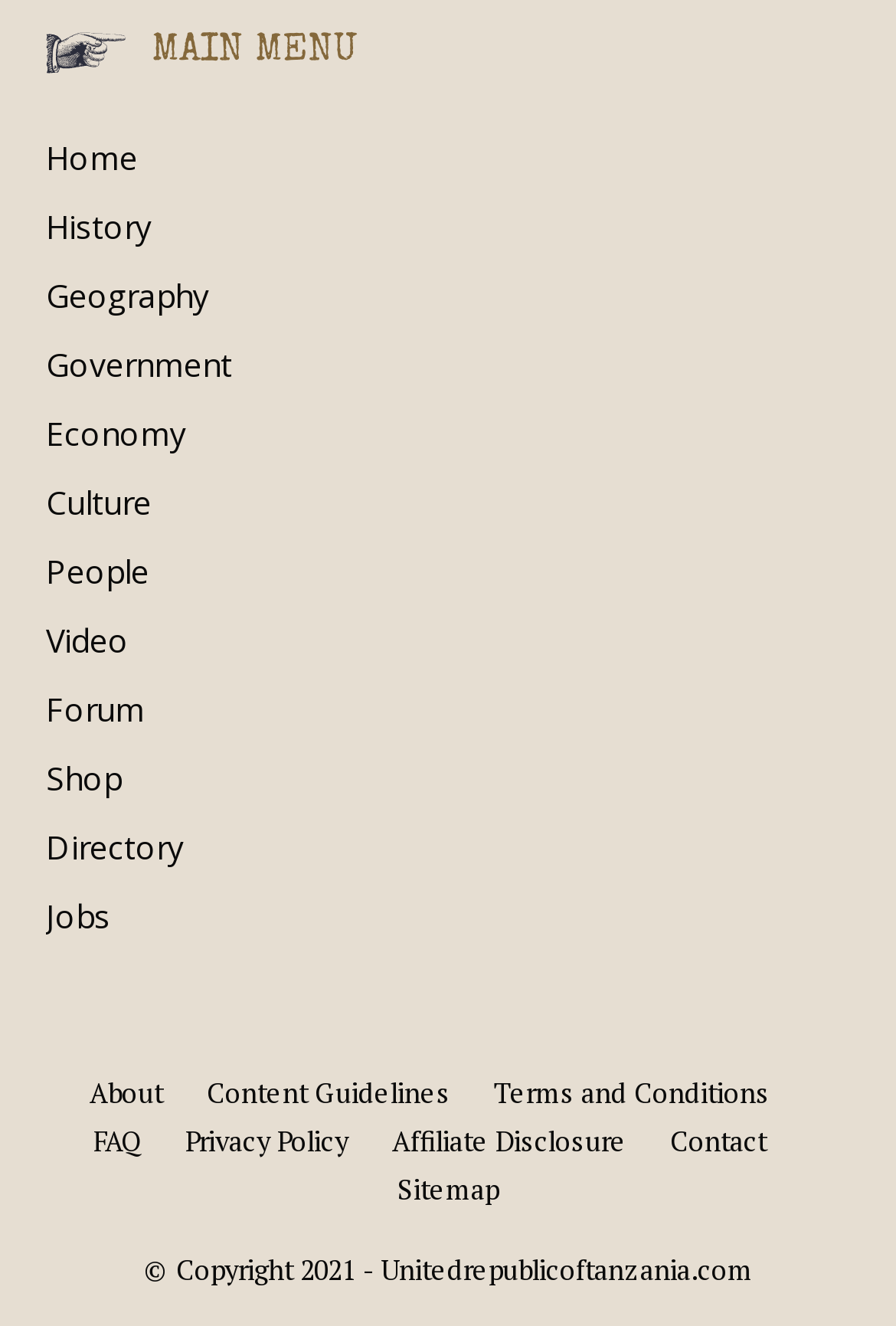Identify the coordinates of the bounding box for the element that must be clicked to accomplish the instruction: "go to home page".

[0.051, 0.103, 0.154, 0.136]